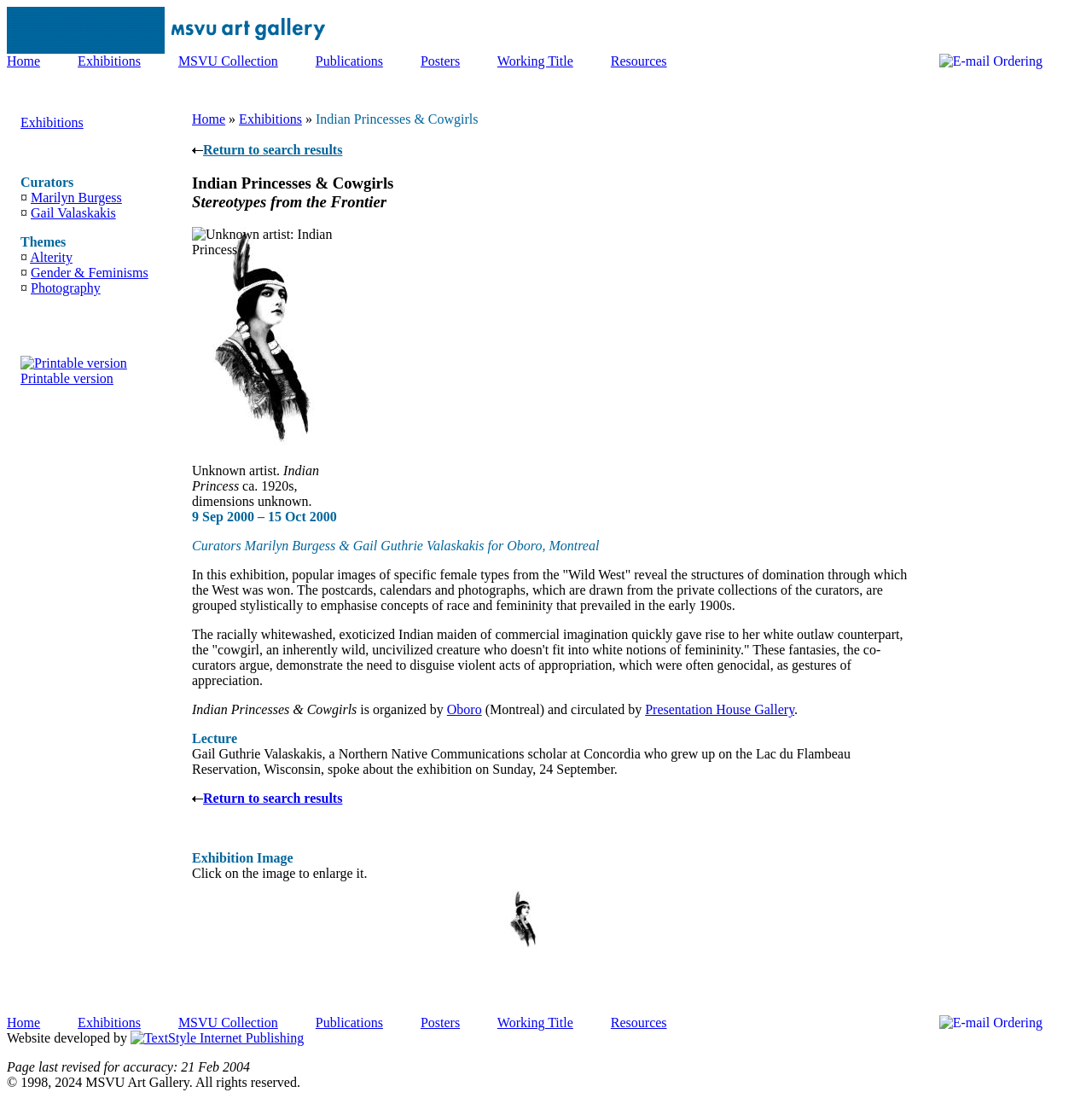Who spoke about the exhibition on Sunday, 24 September?
Using the visual information, answer the question in a single word or phrase.

Gail Guthrie Valaskakis